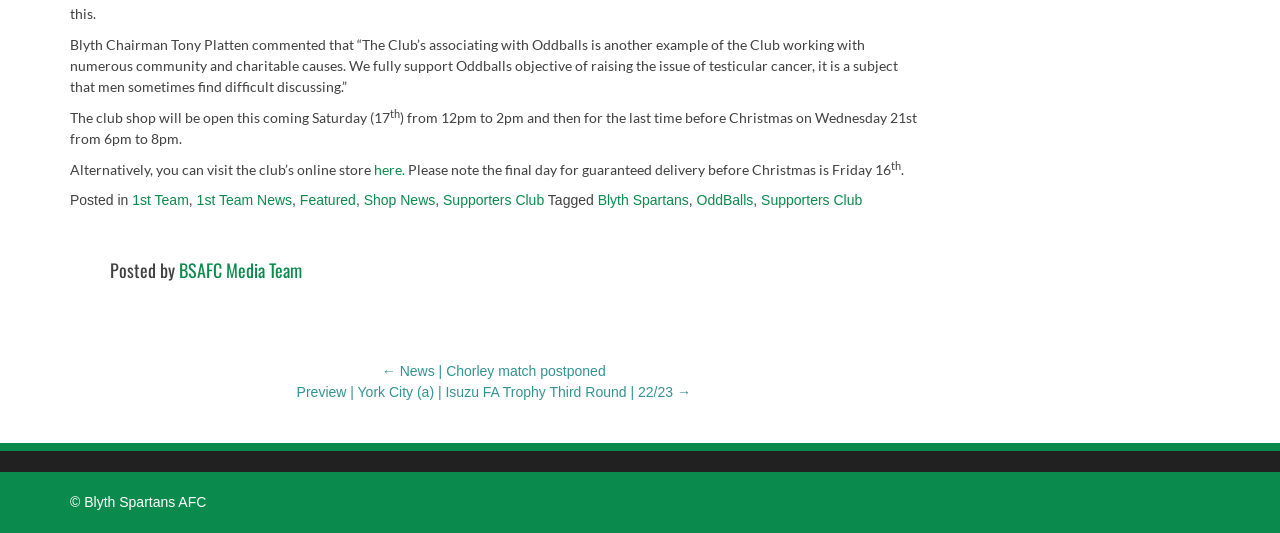Please identify the bounding box coordinates of the element's region that should be clicked to execute the following instruction: "View the preview of York City match". The bounding box coordinates must be four float numbers between 0 and 1, i.e., [left, top, right, bottom].

[0.232, 0.721, 0.54, 0.751]